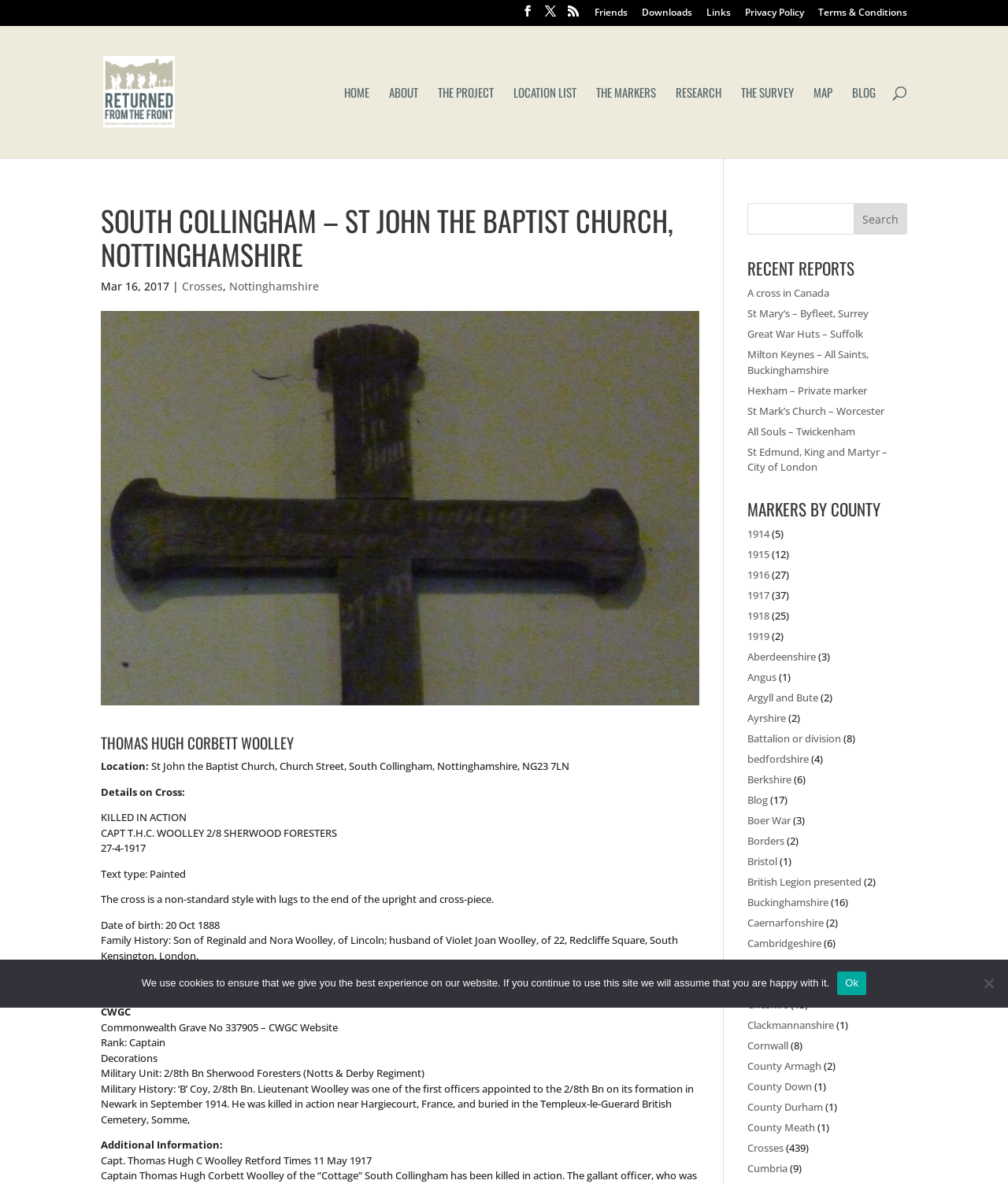Given the content of the image, can you provide a detailed answer to the question?
How many recent reports are listed?

I counted the number of links in the 'RECENT REPORTS' section, which starts with 'A cross in Canada' and ends with 'St Edmund, King and Martyr – City of London', and found 7 links.